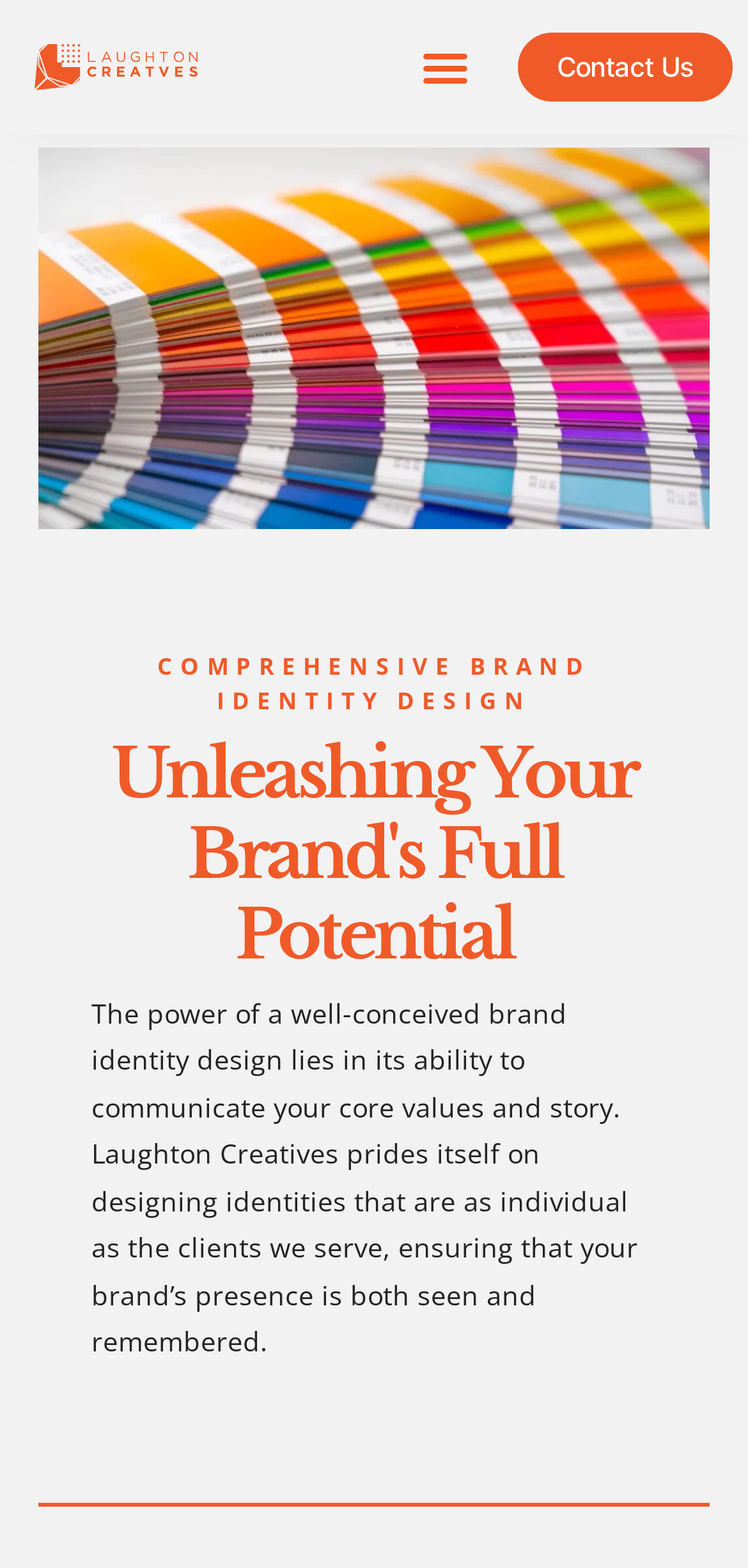Identify the bounding box coordinates for the UI element that matches this description: "alt="logo-main" title="logo-main"".

[0.046, 0.005, 0.264, 0.081]